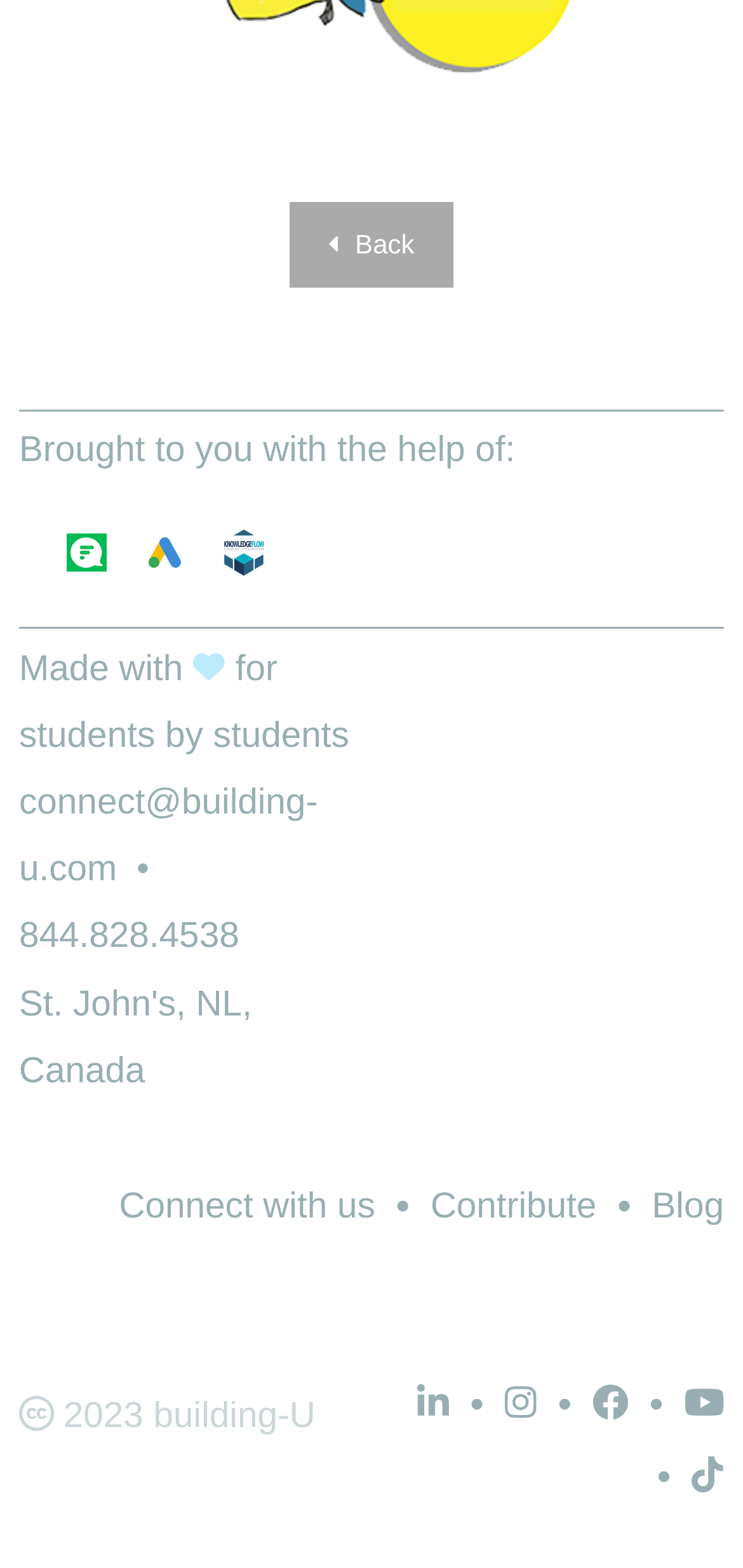Please respond to the question using a single word or phrase:
What is the purpose of the website?

for students by students